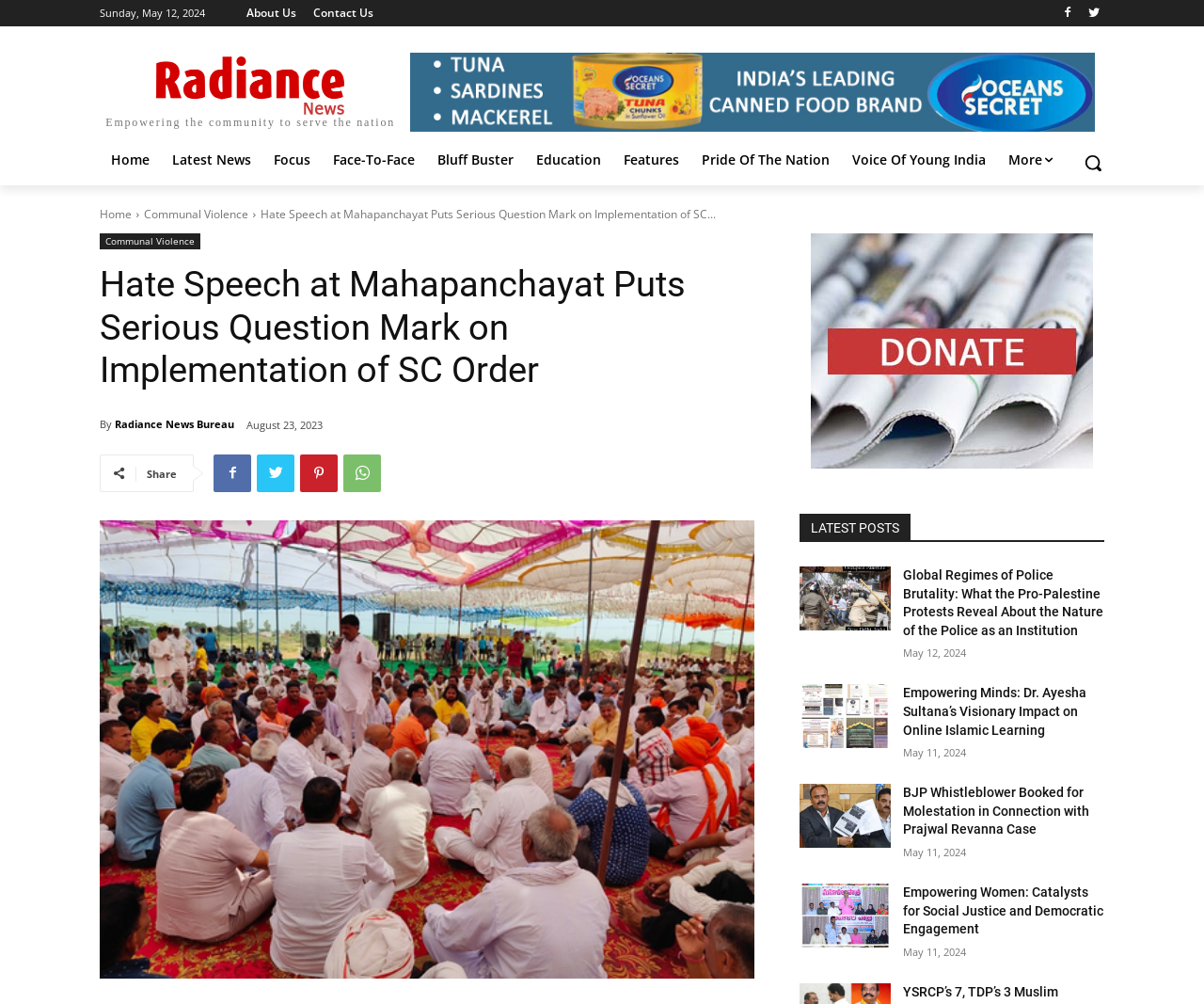Kindly determine the bounding box coordinates for the area that needs to be clicked to execute this instruction: "Donate to Radiance News".

[0.673, 0.232, 0.908, 0.467]